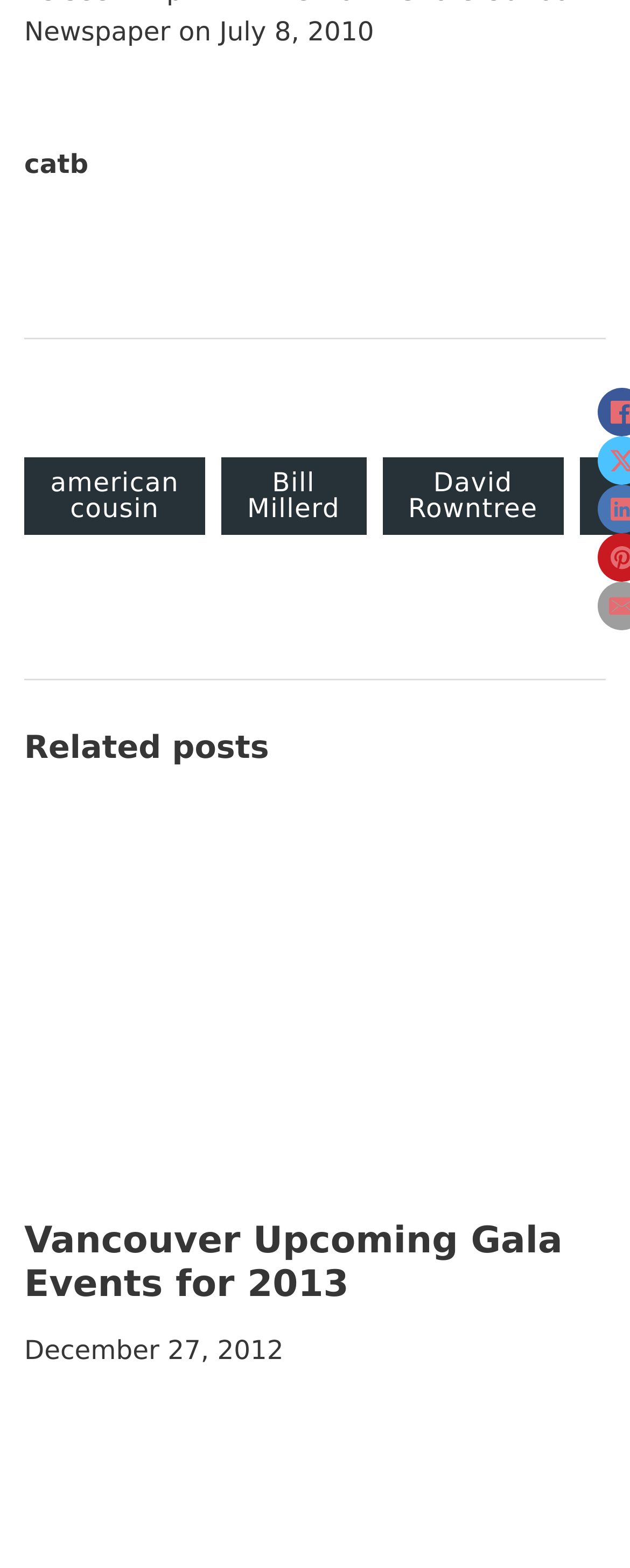From the webpage screenshot, predict the bounding box of the UI element that matches this description: "Bill Millerd".

[0.351, 0.292, 0.581, 0.342]